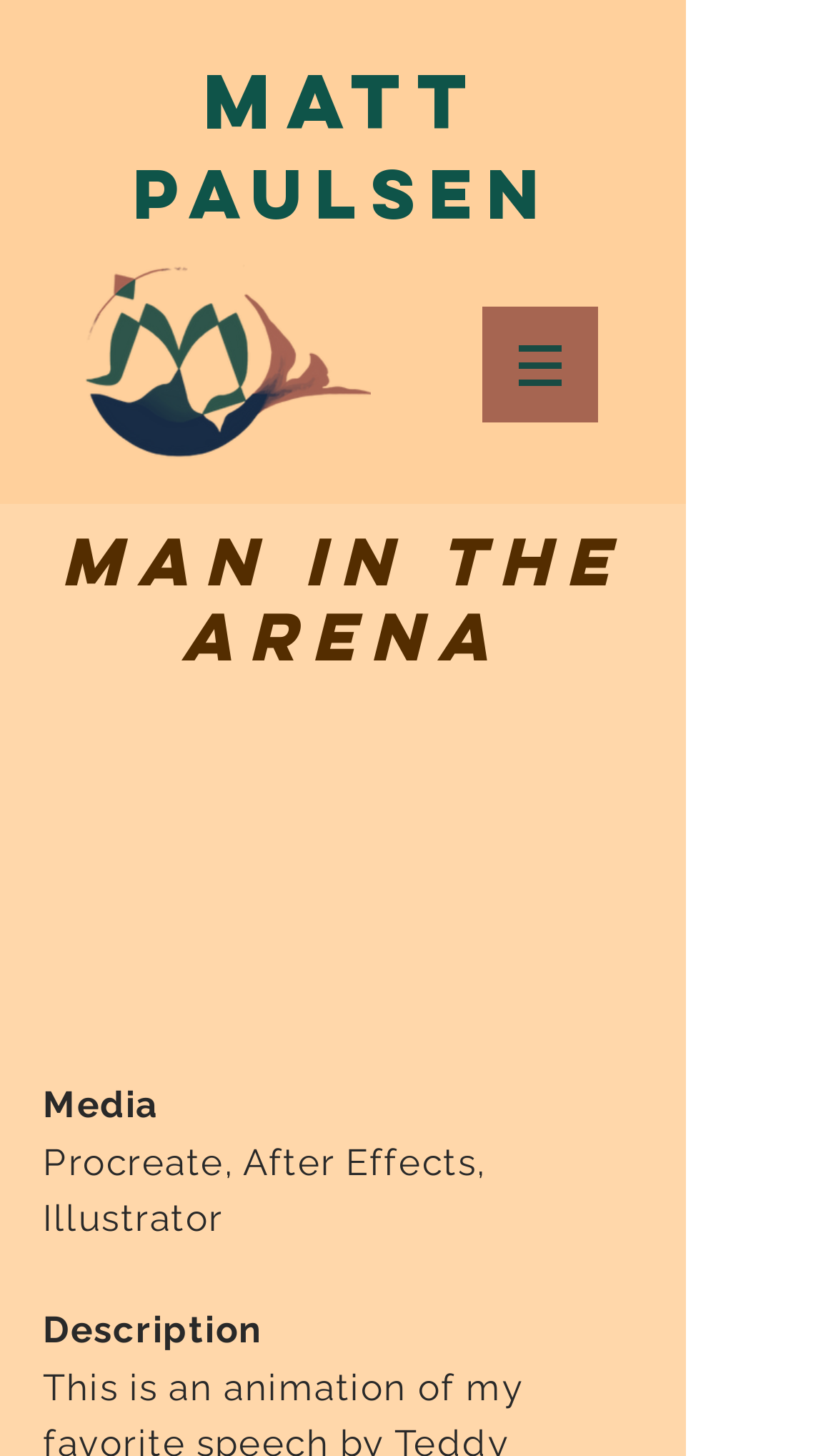Reply to the question with a single word or phrase:
What is the name of the person on the webpage?

Matt Paulsen